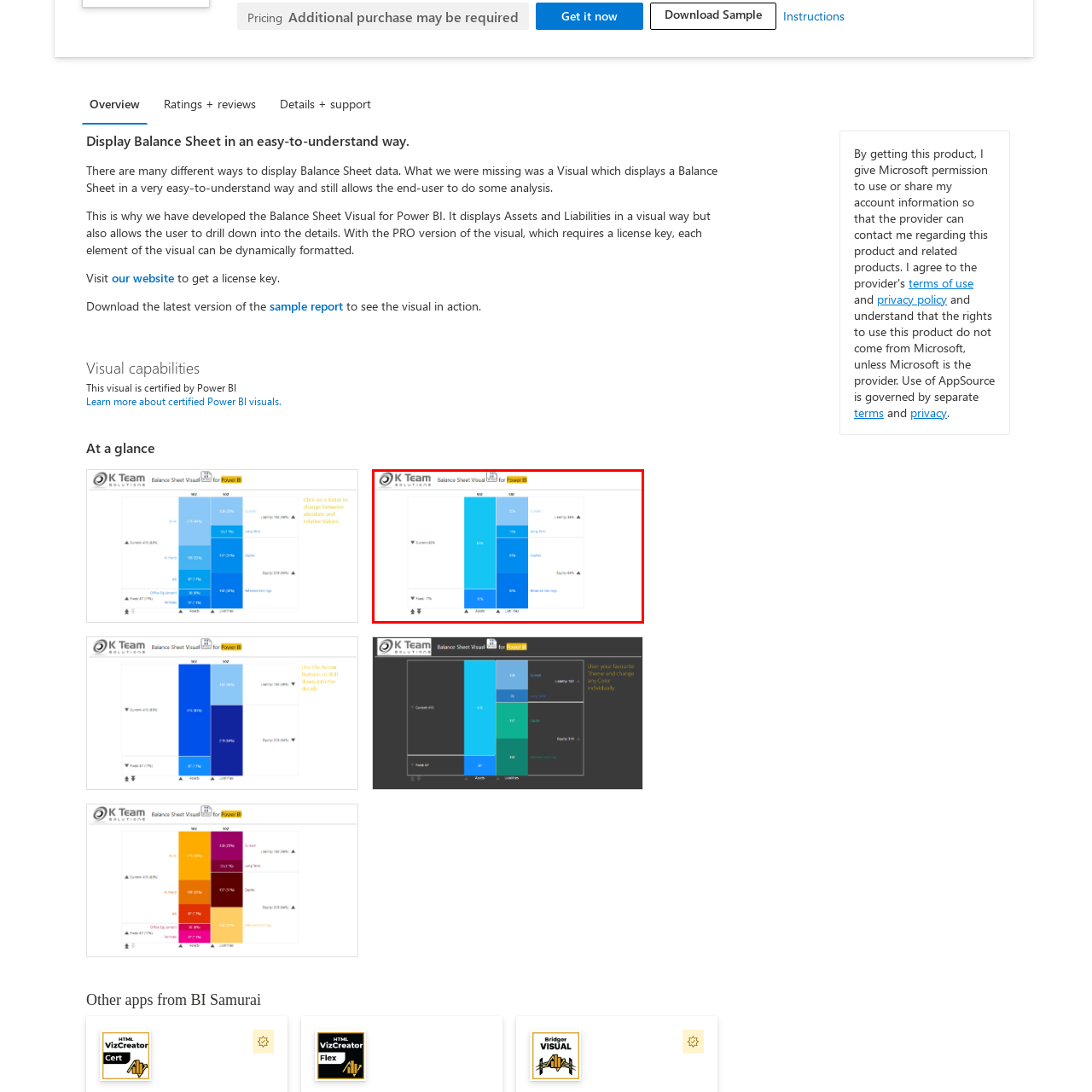What is the percentage of 'Long Term' liabilities?
Pay attention to the segment of the image within the red bounding box and offer a detailed answer to the question.

By examining the right side of the visual, which displays 'Liabilities', we can see that the 'Long Term' segment has a percentage of 48%.